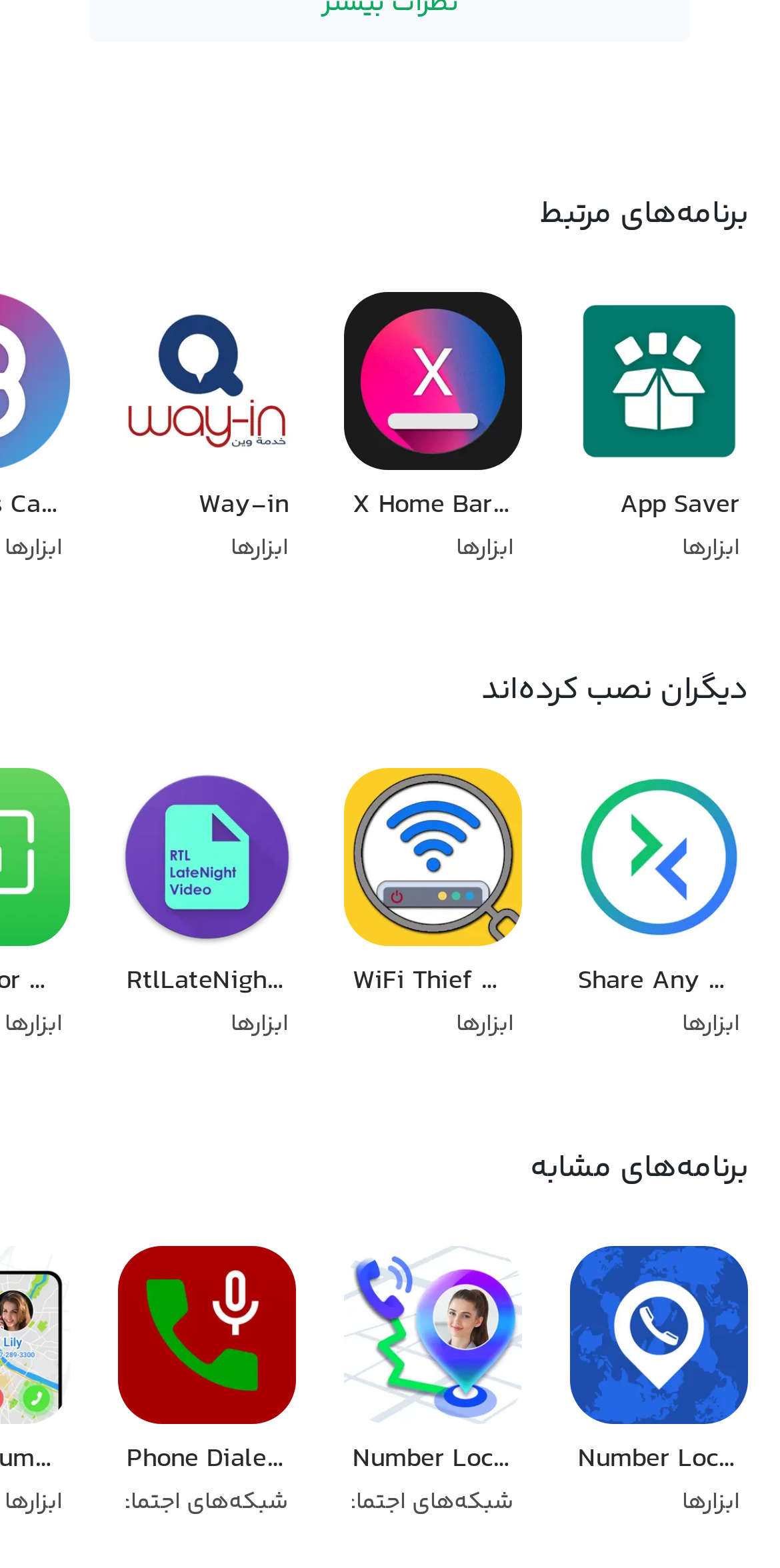Locate the bounding box coordinates of the element that should be clicked to fulfill the instruction: "Open X Home Bar - Free app".

[0.421, 0.176, 0.69, 0.382]